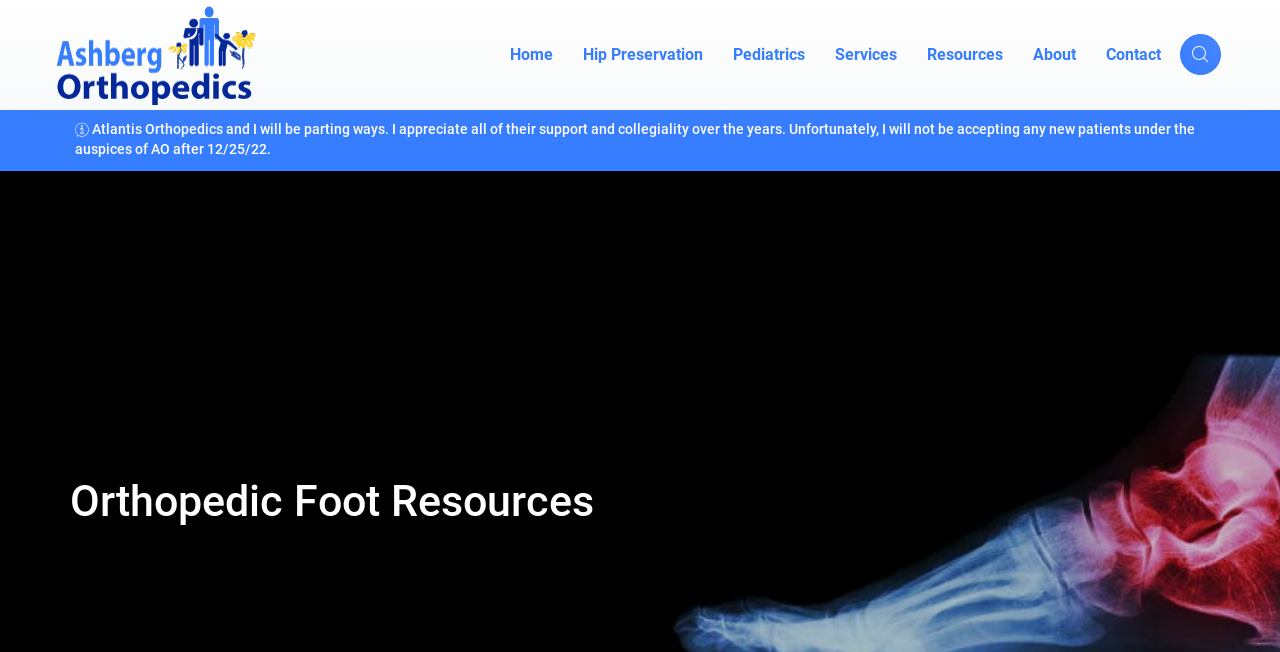Find the bounding box coordinates of the element to click in order to complete this instruction: "Contact us". The bounding box coordinates must be four float numbers between 0 and 1, denoted as [left, top, right, bottom].

[0.852, 0.023, 0.919, 0.145]